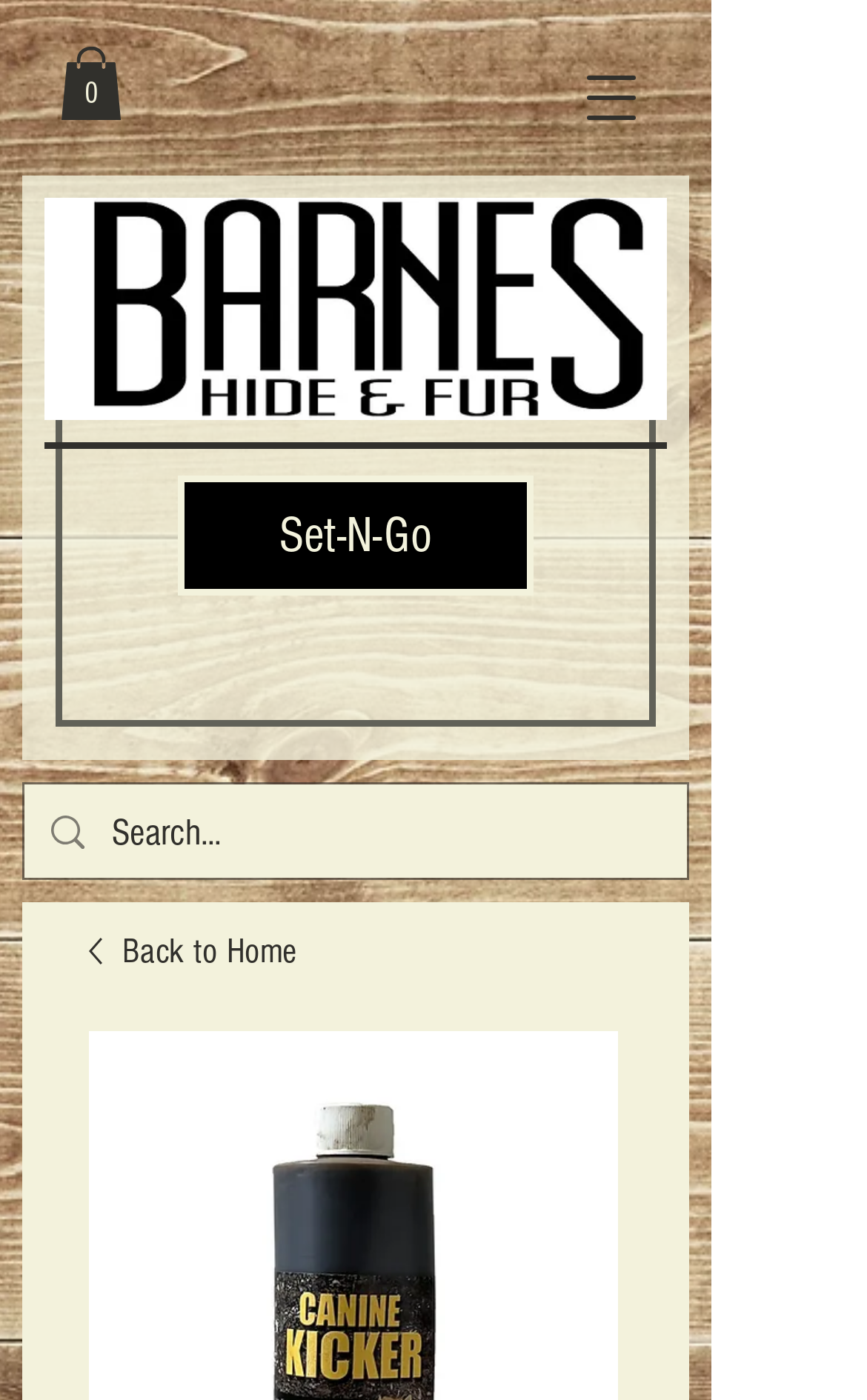Answer the question using only a single word or phrase: 
What is the link text below the logo?

Set-N-Go